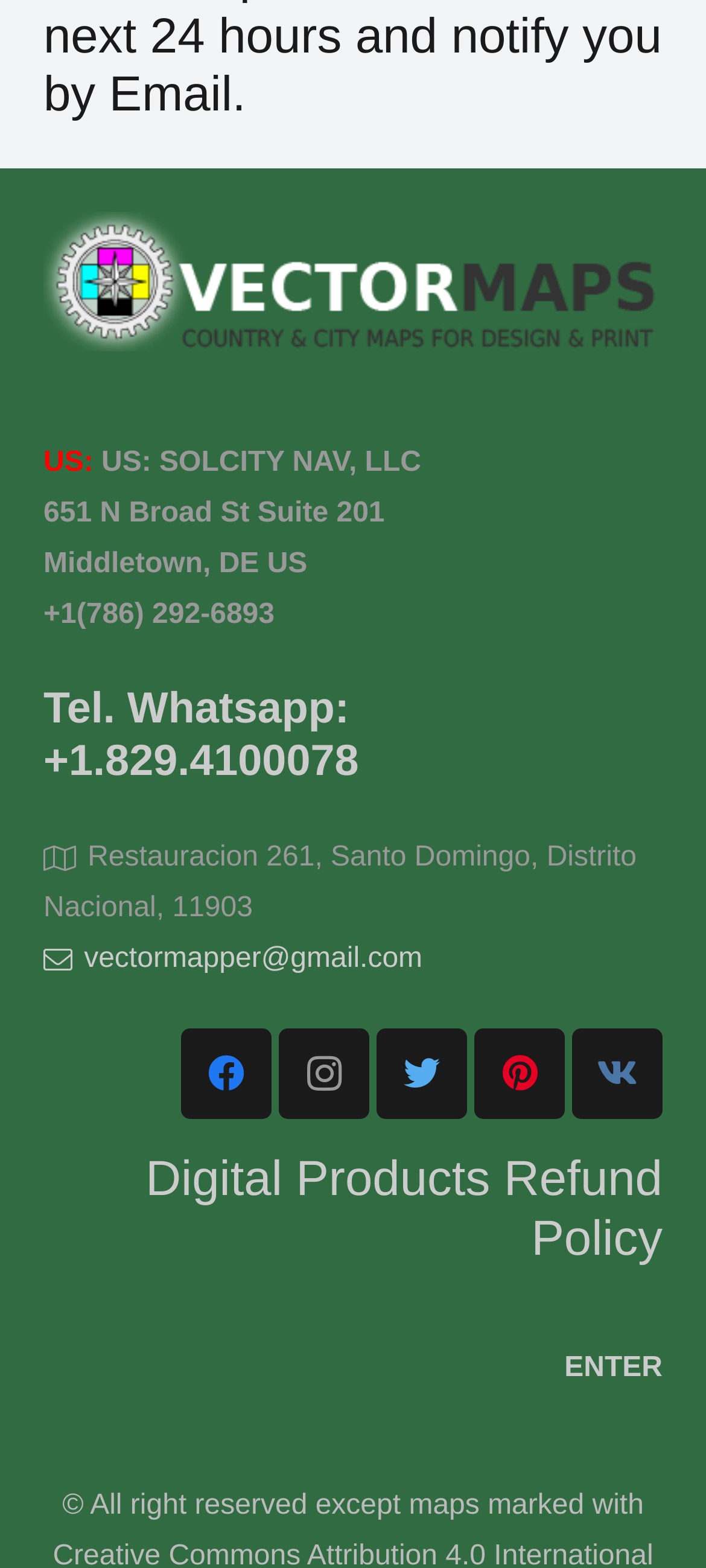What is the refund policy page?
Answer with a single word or phrase by referring to the visual content.

Digital Products Refund Policy